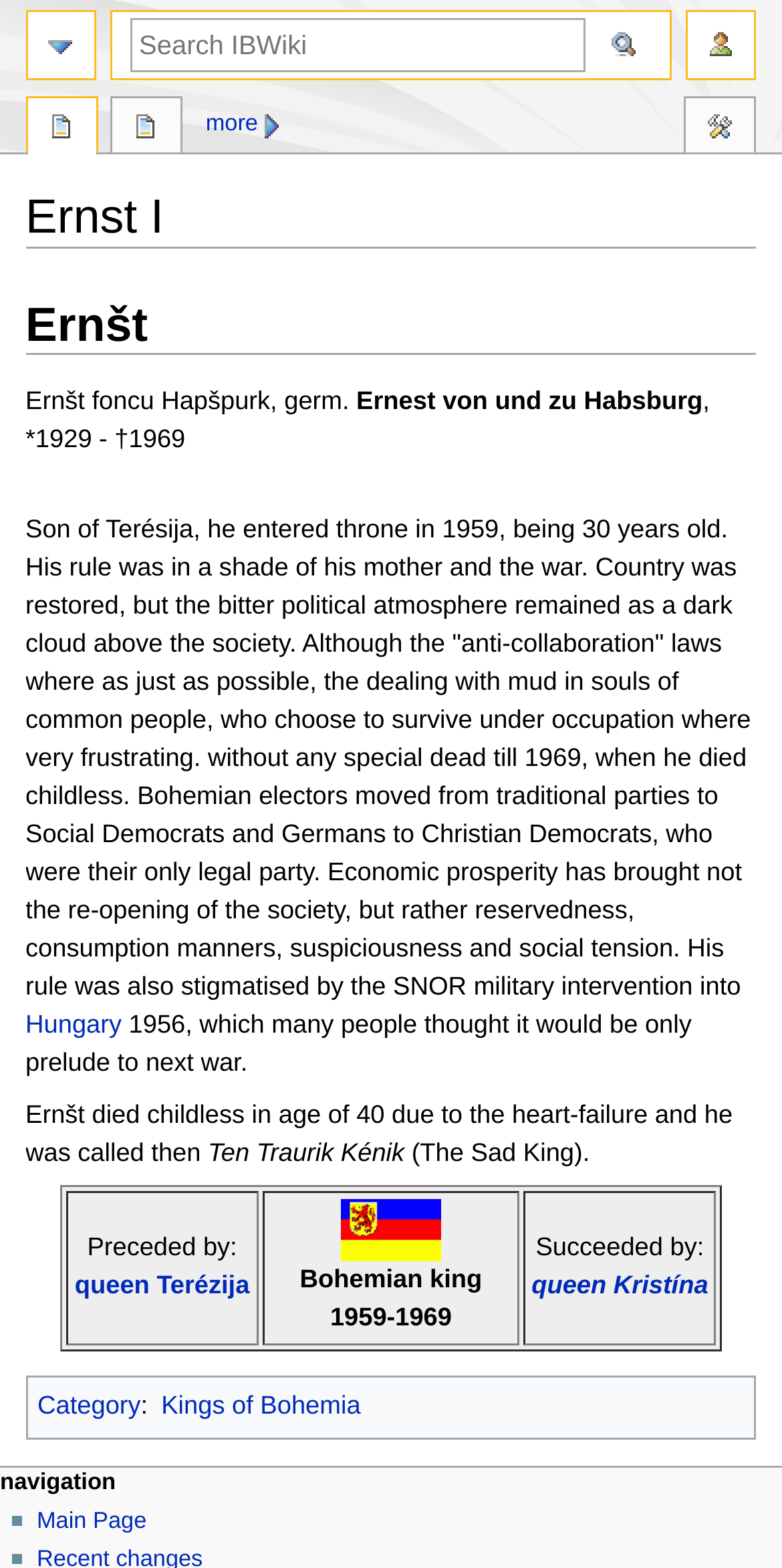Could you provide the bounding box coordinates for the portion of the screen to click to complete this instruction: "View page"?

[0.035, 0.062, 0.123, 0.102]